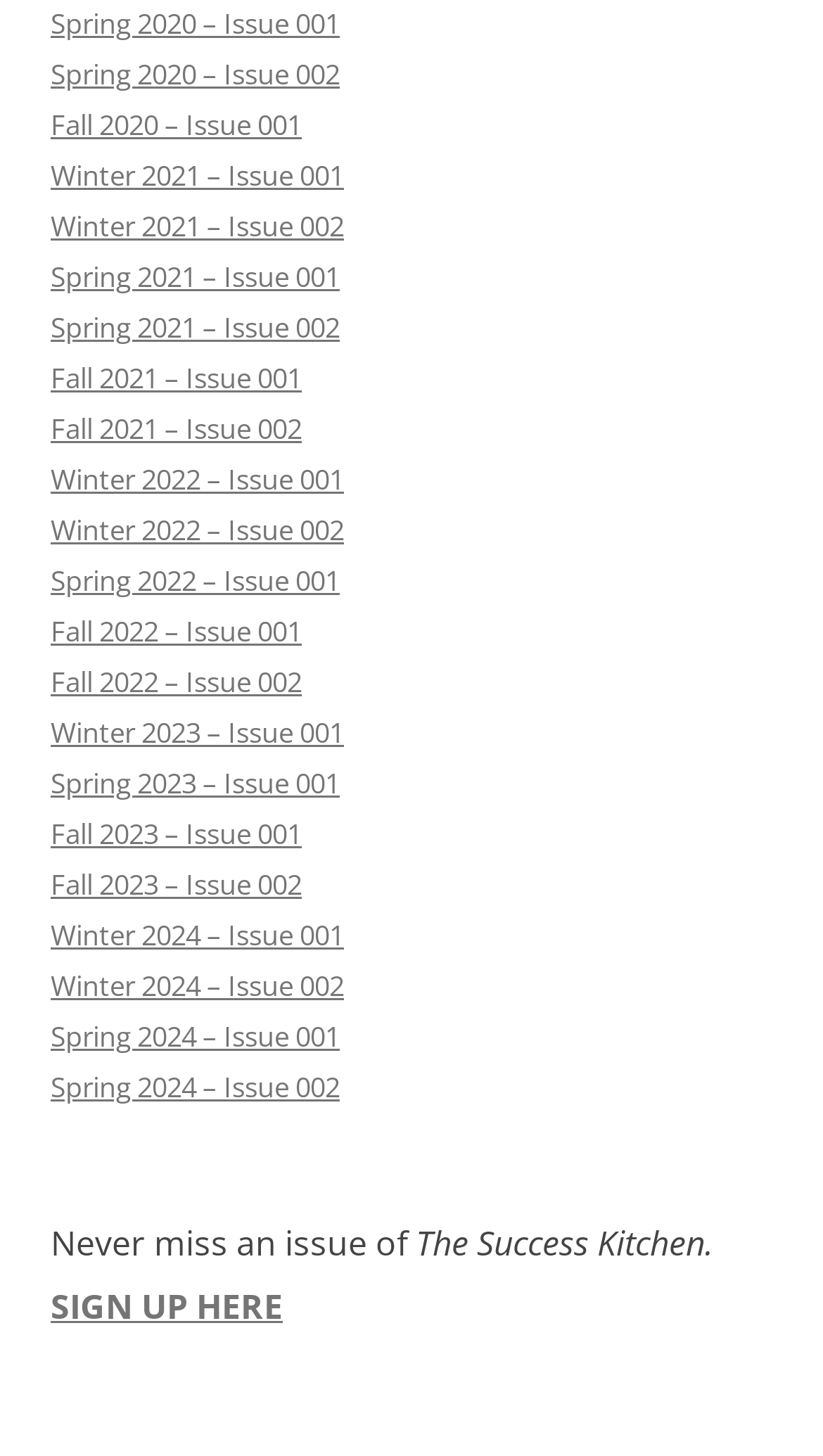Identify the bounding box of the HTML element described here: "SIGN UP HERE". Provide the coordinates as four float numbers between 0 and 1: [left, top, right, bottom].

[0.062, 0.881, 0.344, 0.913]